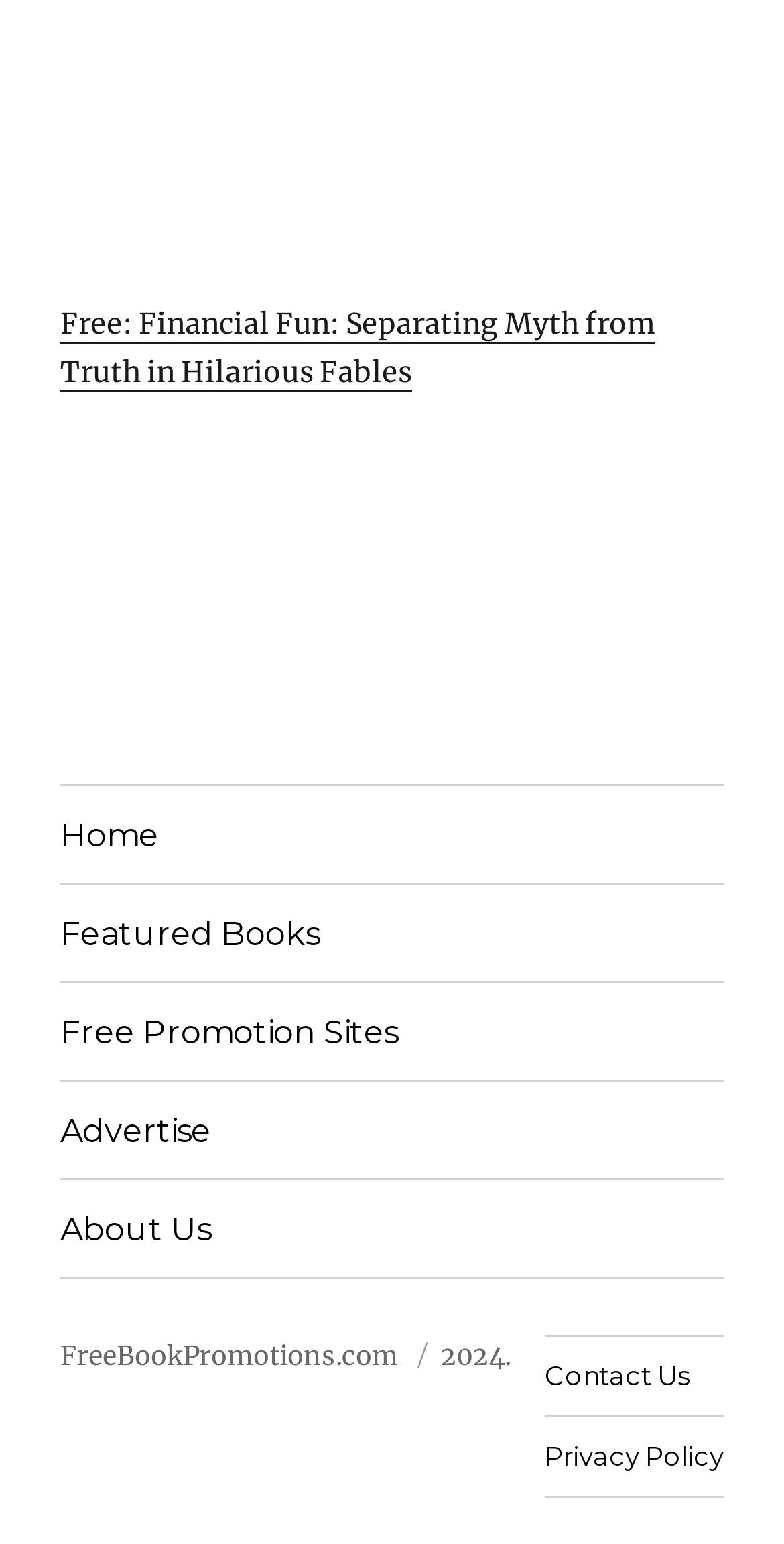Use a single word or phrase to answer this question: 
What is the year mentioned at the bottom of the webpage?

2024